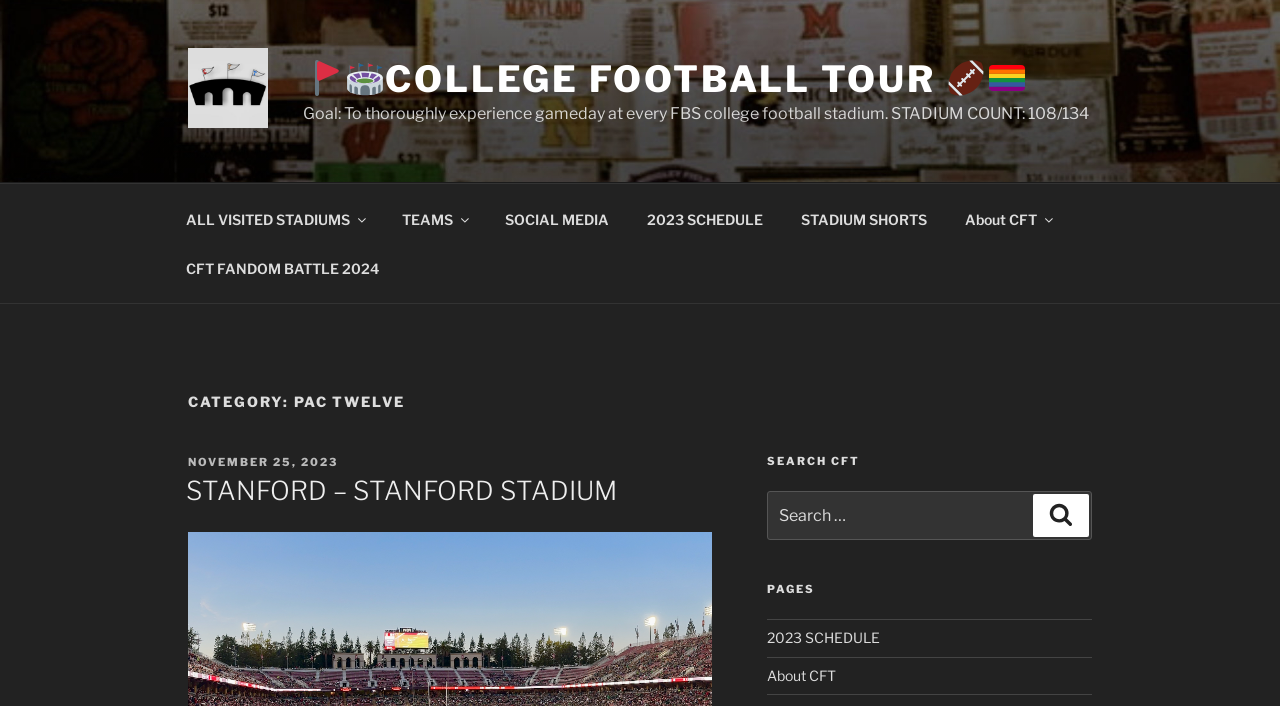Locate the UI element that matches the description STANFORD – STANFORD STADIUM in the webpage screenshot. Return the bounding box coordinates in the format (top-left x, top-left y, bottom-right x, bottom-right y), with values ranging from 0 to 1.

[0.145, 0.673, 0.482, 0.717]